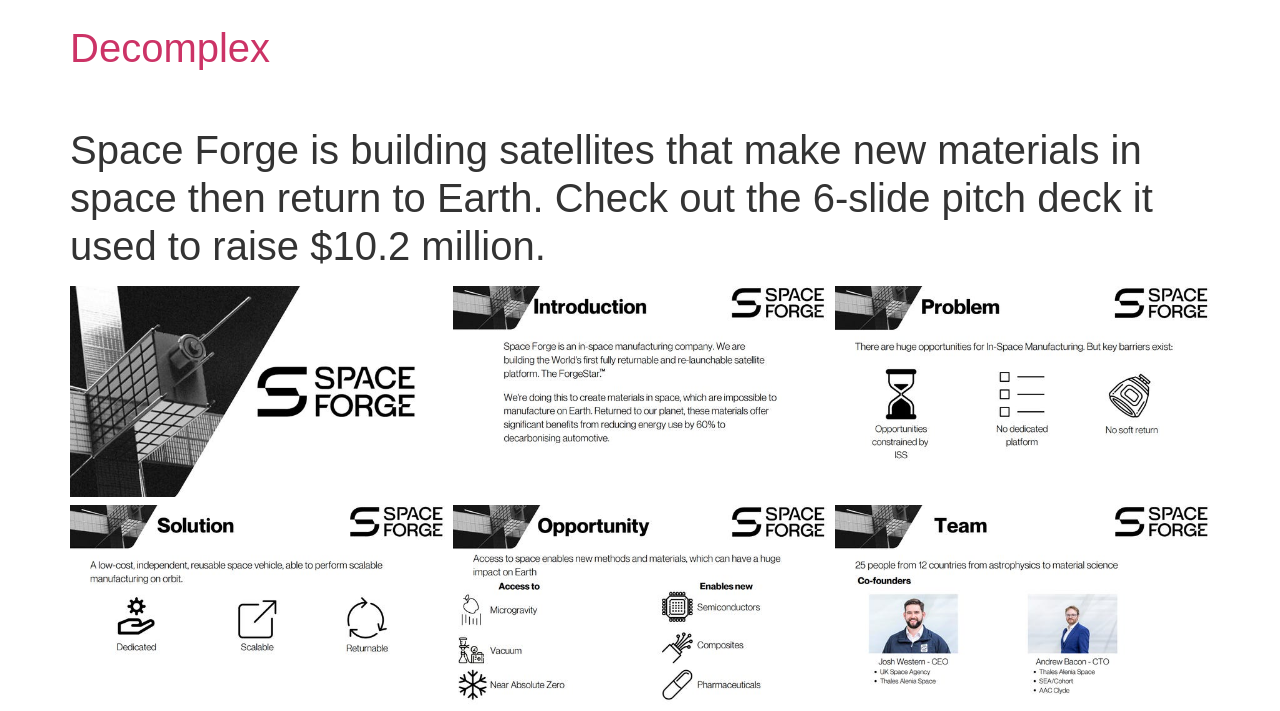What is the name of the website or platform where this information is published?
Answer the question with a single word or phrase derived from the image.

Decomplex